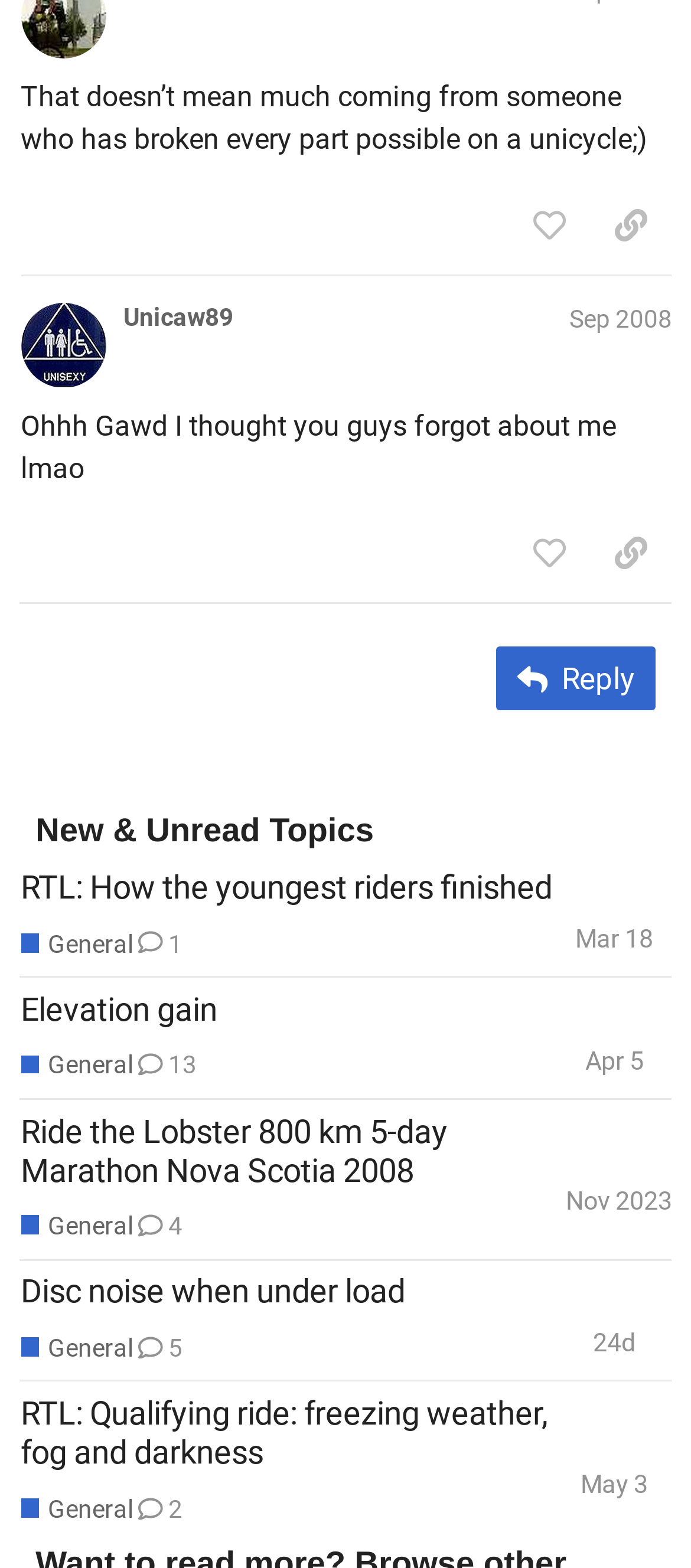What is the date of the latest post? Observe the screenshot and provide a one-word or short phrase answer.

May 3, 2024